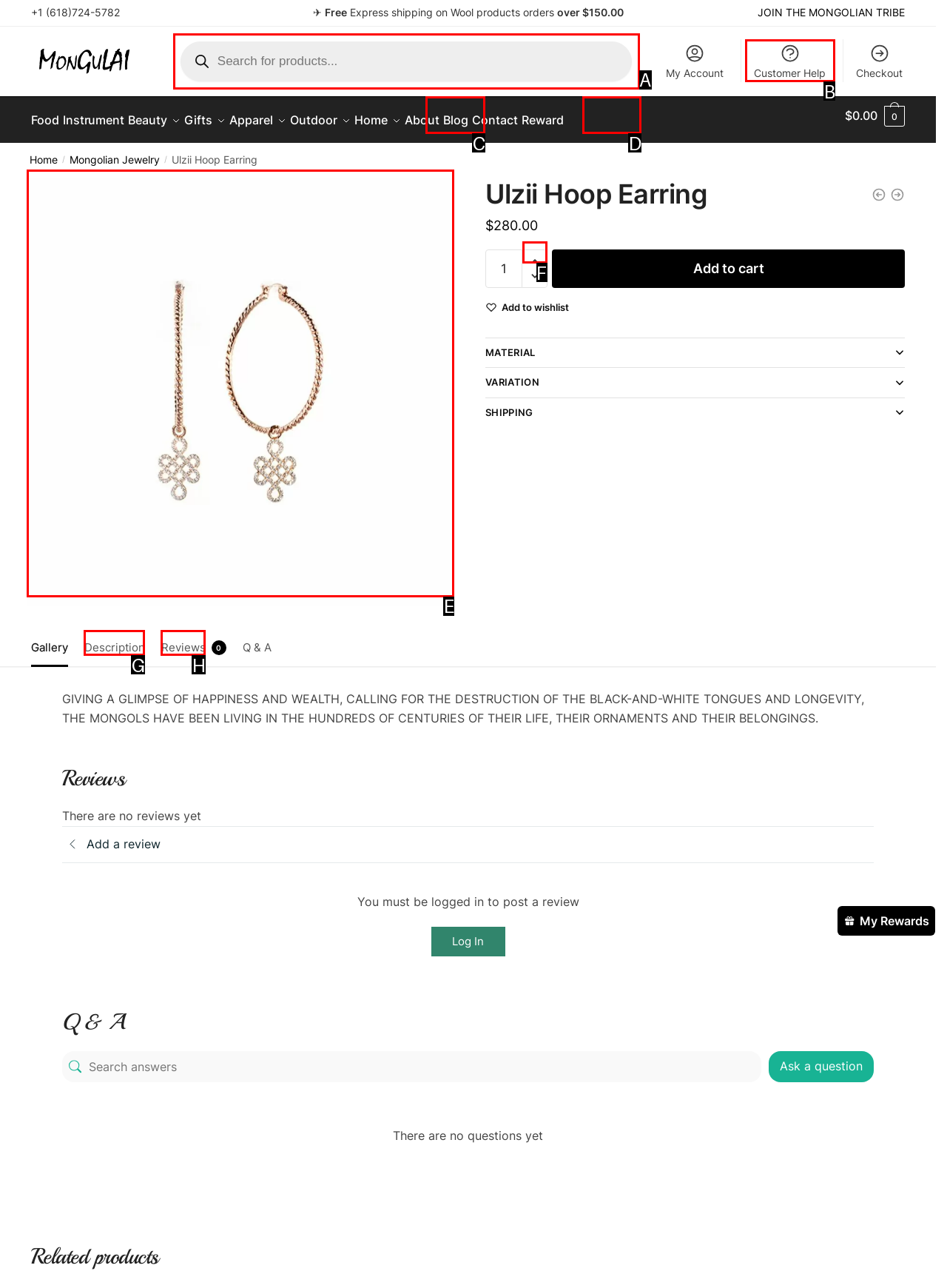Select the HTML element to finish the task: Search for something Reply with the letter of the correct option.

None